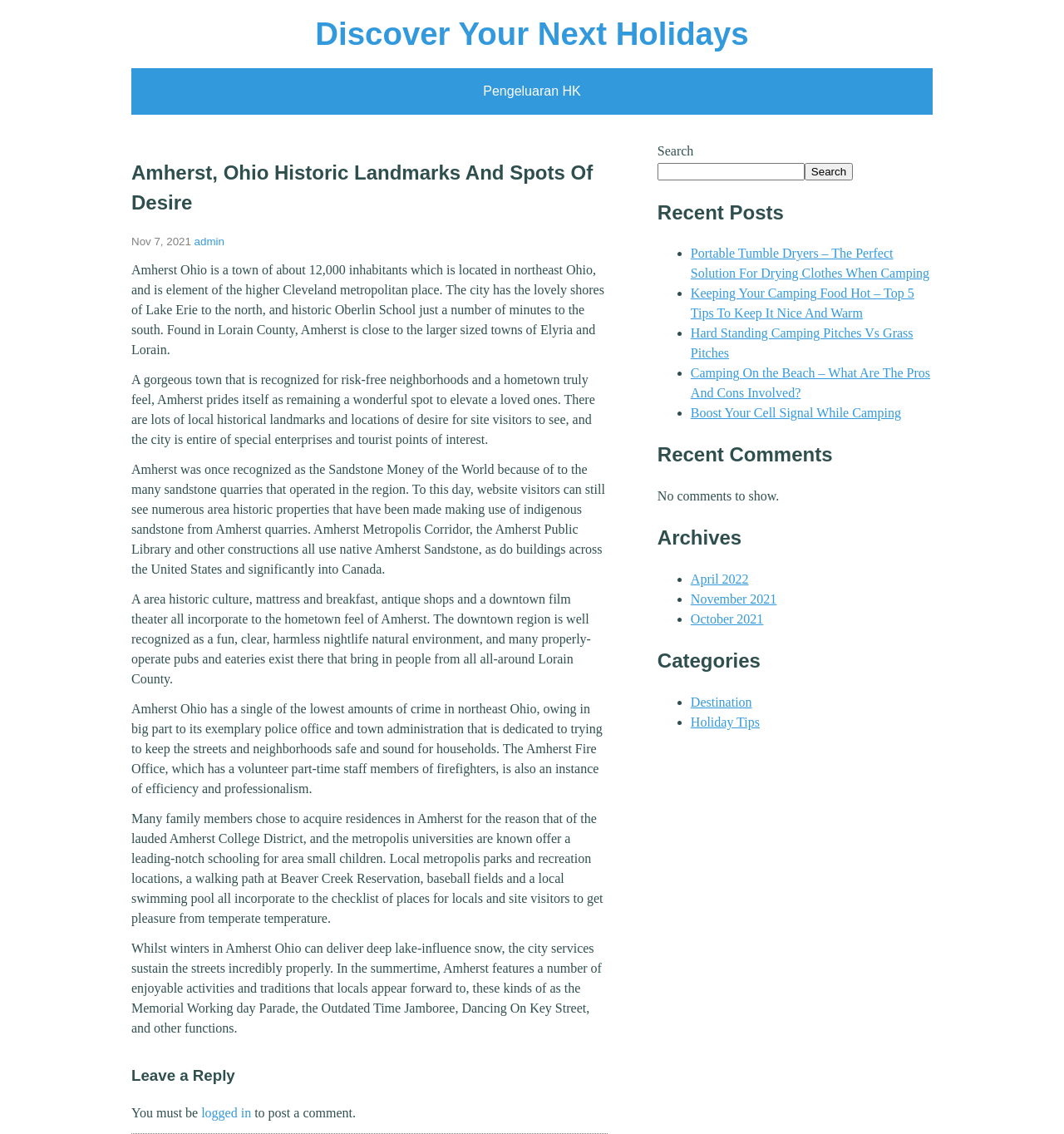Please identify the bounding box coordinates of the region to click in order to complete the task: "Click on the 'Post Comment' button". The coordinates must be four float numbers between 0 and 1, specified as [left, top, right, bottom].

None